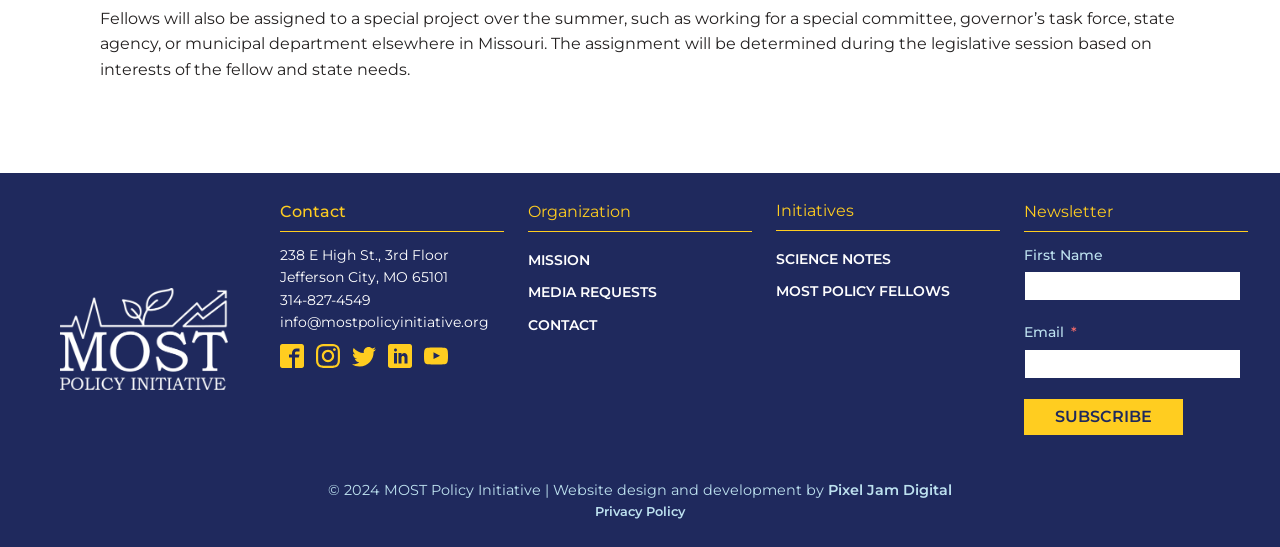Kindly determine the bounding box coordinates for the clickable area to achieve the given instruction: "Contact MOST Policy Initiative".

[0.219, 0.37, 0.27, 0.405]